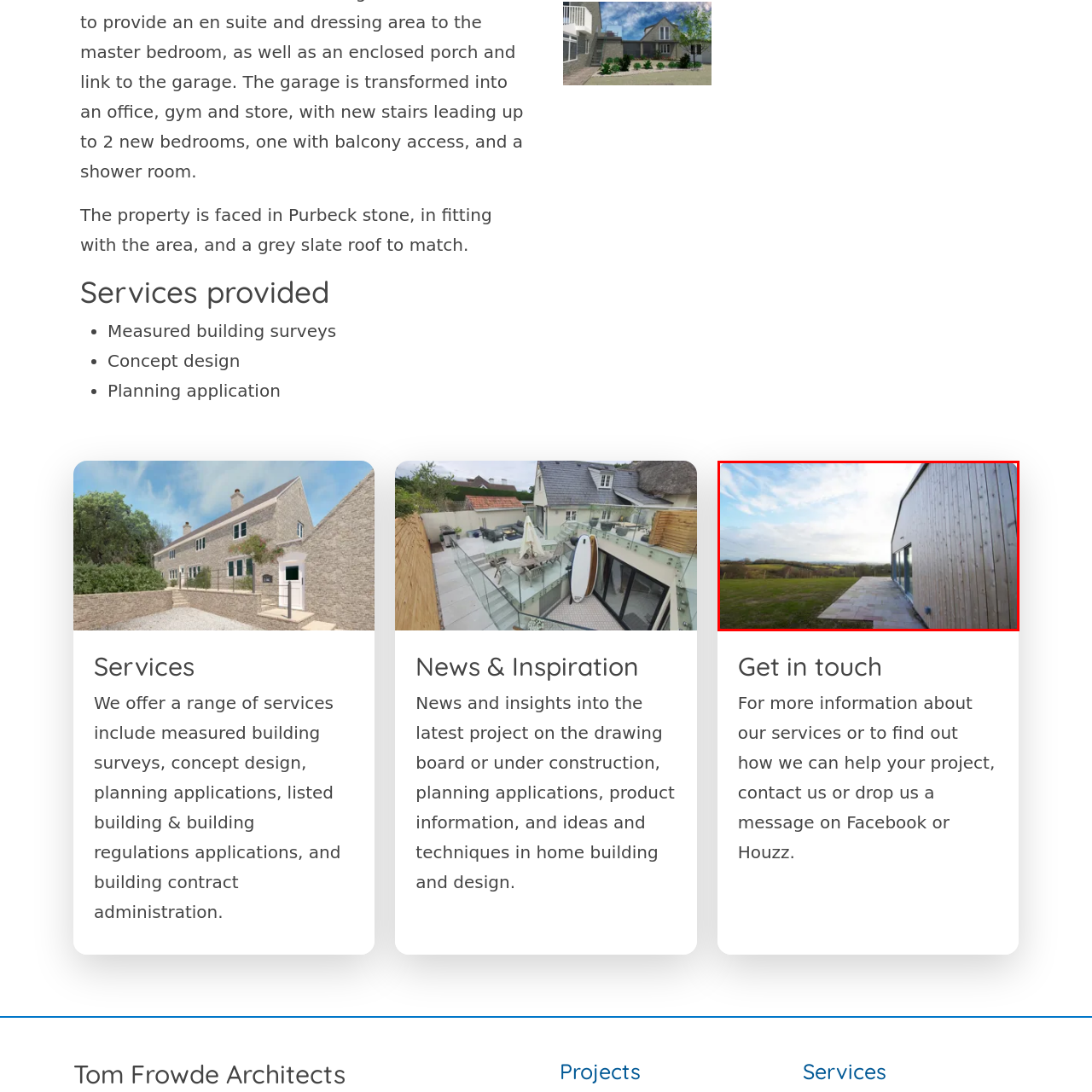Concentrate on the part of the image bordered in red, What type of windows does the building have? Answer concisely with a word or phrase.

Large glass windows